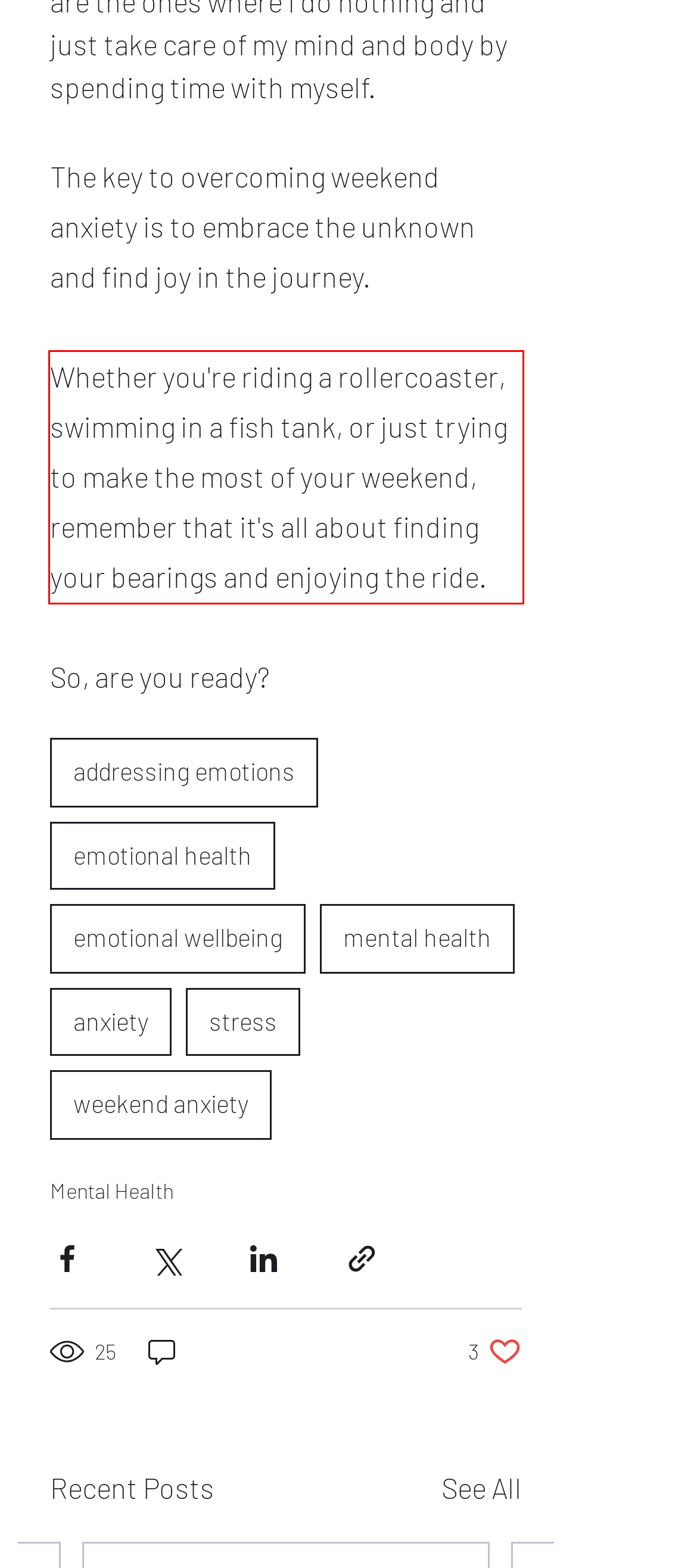Please examine the webpage screenshot containing a red bounding box and use OCR to recognize and output the text inside the red bounding box.

Whether you're riding a rollercoaster, swimming in a fish tank, or just trying to make the most of your weekend, remember that it's all about finding your bearings and enjoying the ride.